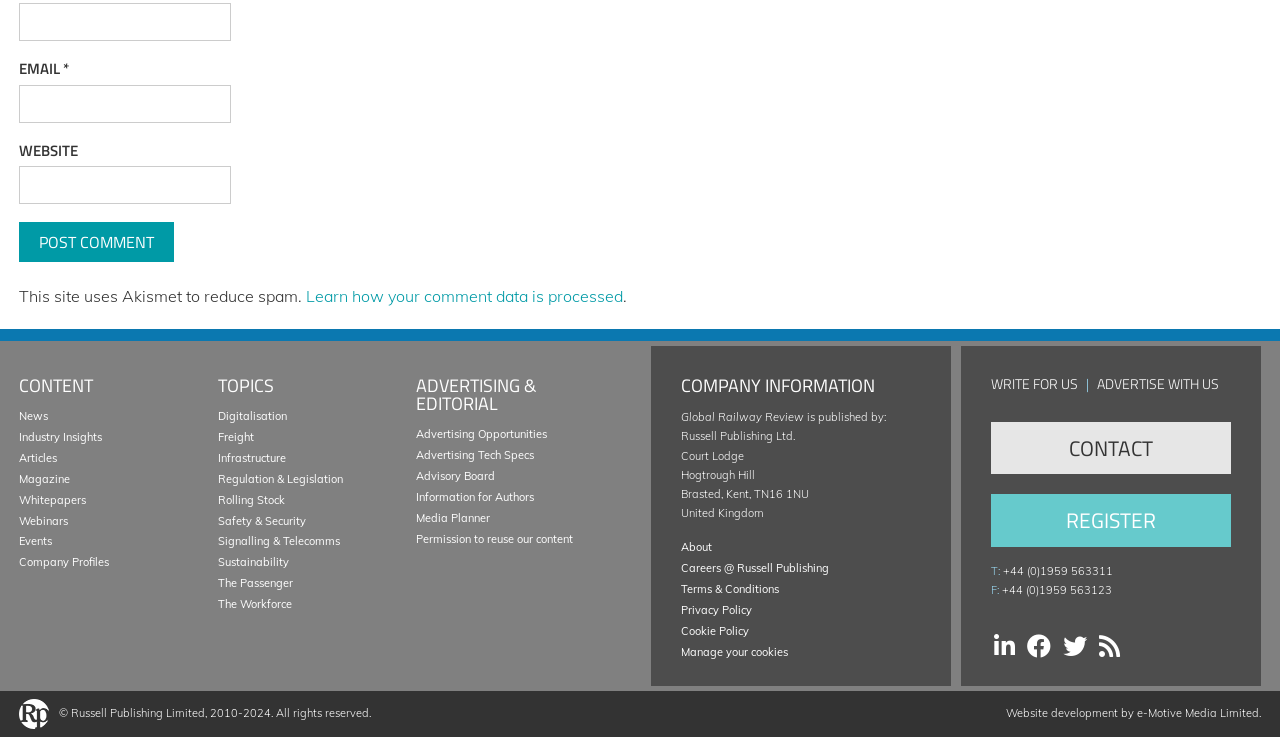What is the purpose of the 'Post Comment' button?
Refer to the image and provide a detailed answer to the question.

The 'Post Comment' button is located below the comment input fields, and its purpose is to submit the comment to the website. This can be inferred from the button's text and its position on the webpage.